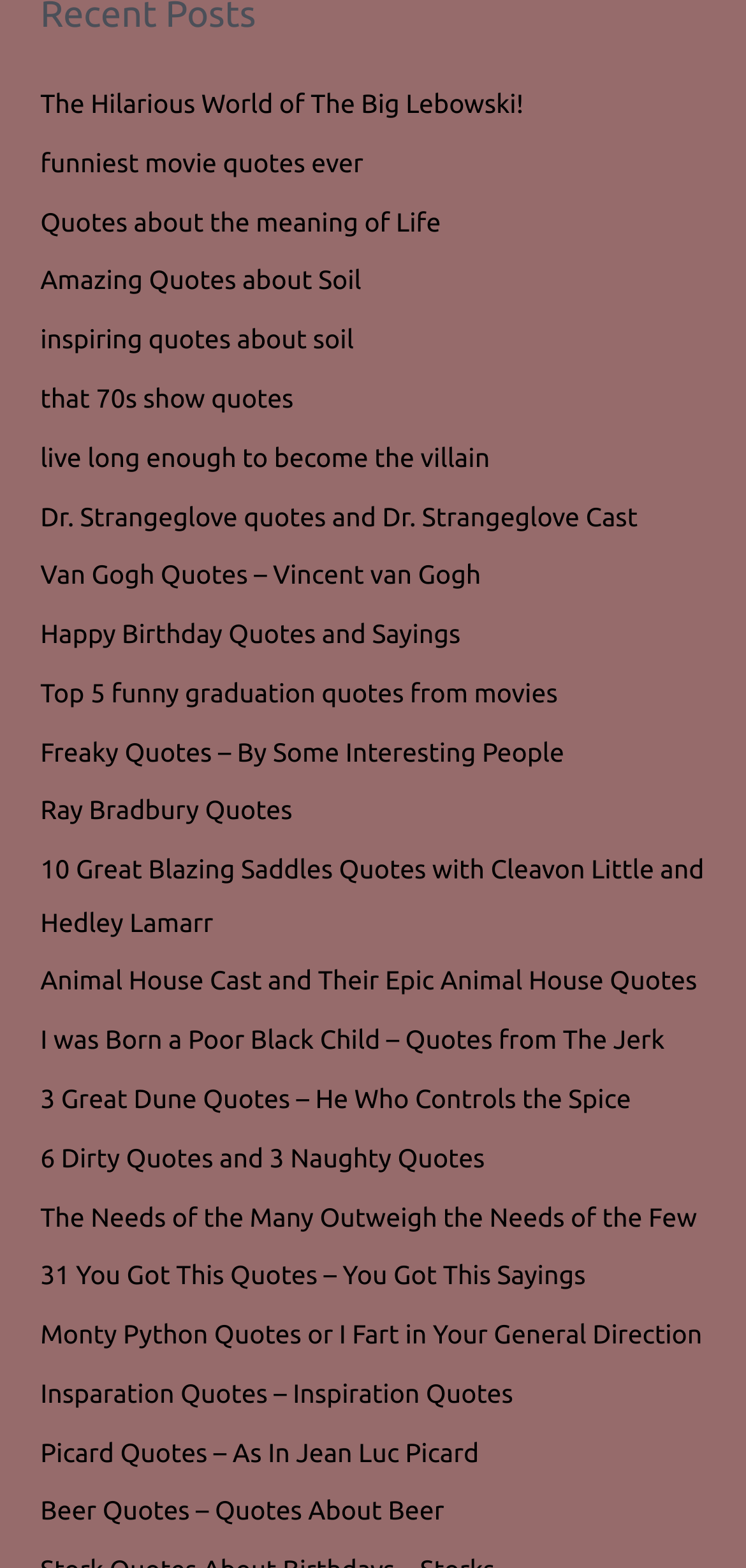Please provide a one-word or phrase answer to the question: 
Can I find quotes from a specific movie on this webpage?

Yes